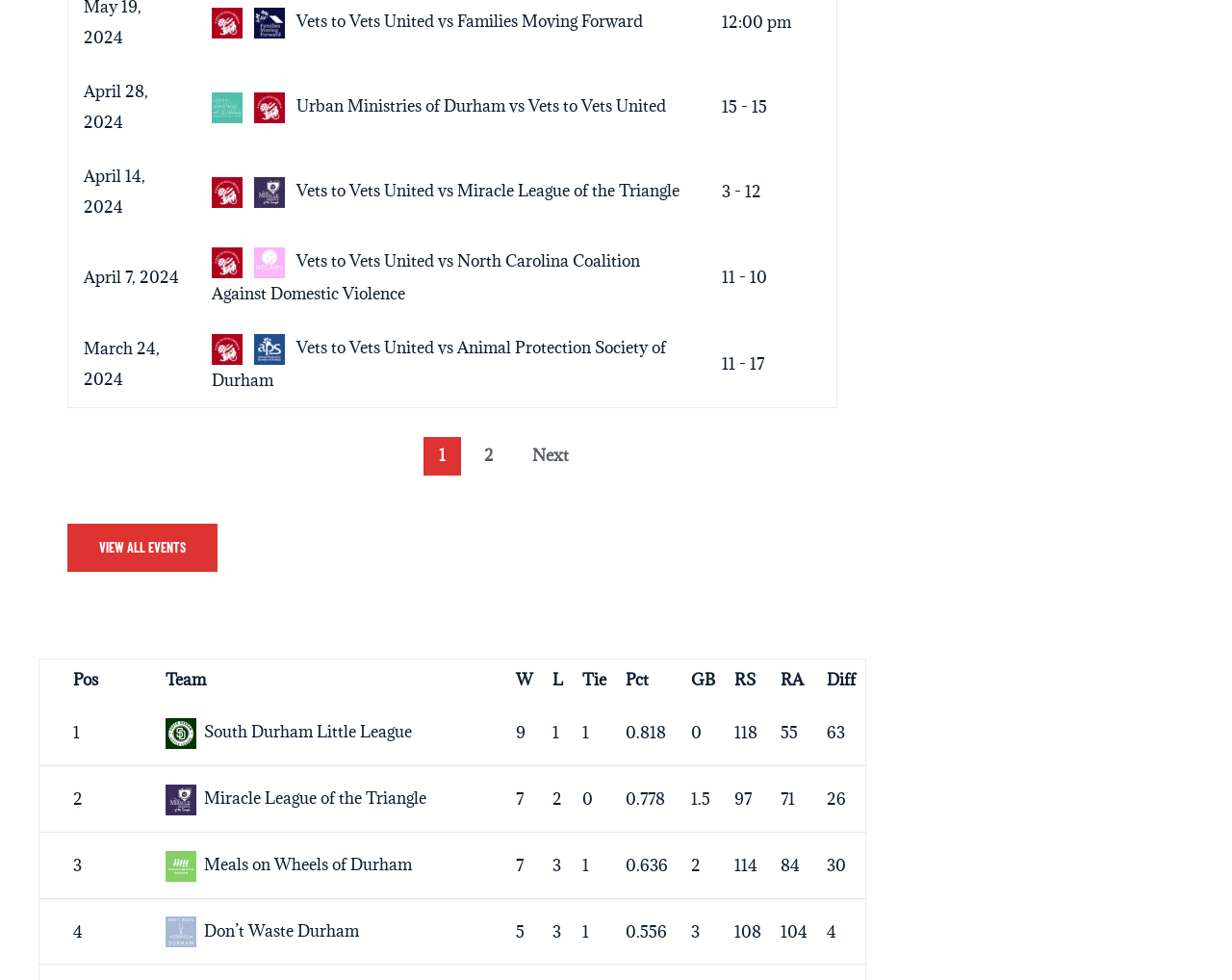What is the position of South Durham Little League in the standings?
Please provide a single word or phrase as your answer based on the screenshot.

1